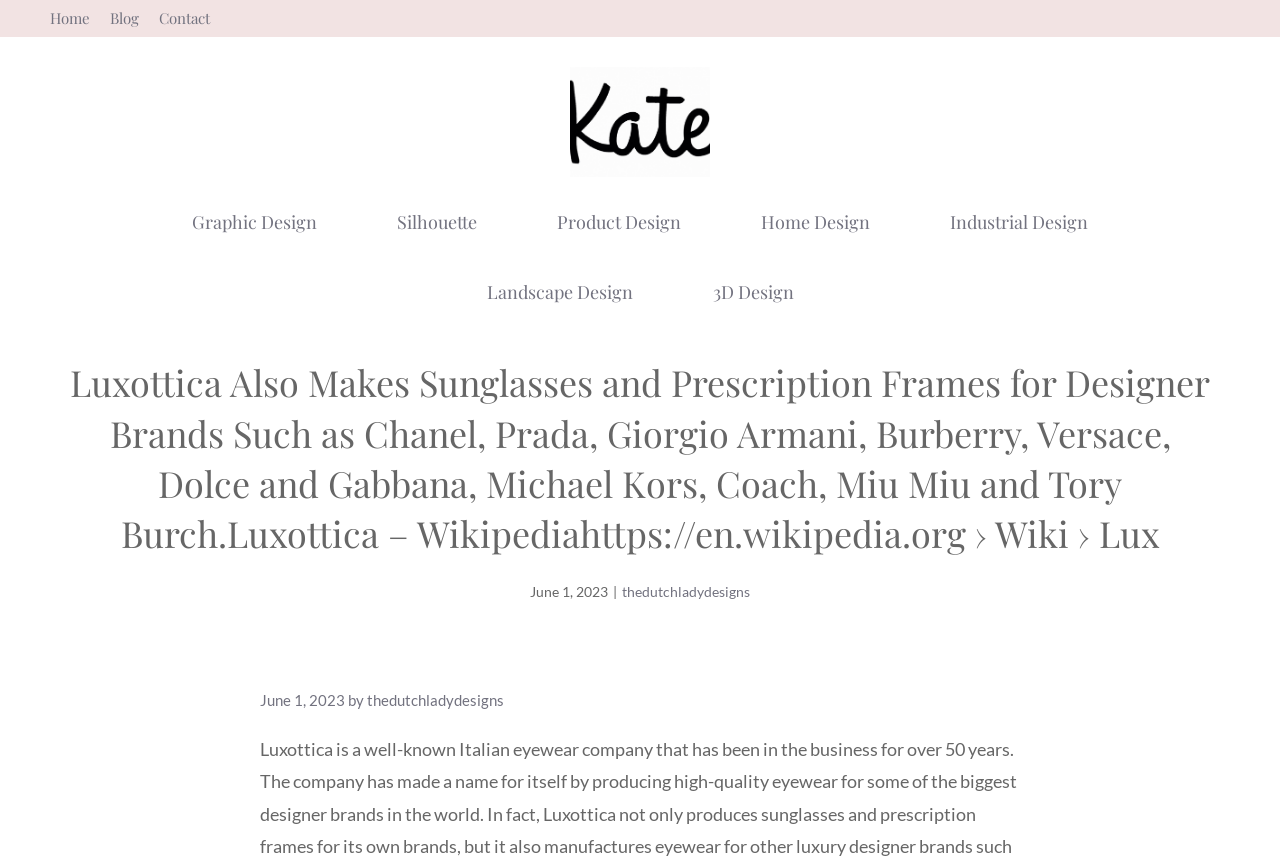What is the name of the company mentioned in the heading?
Based on the screenshot, provide a one-word or short-phrase response.

Luxottica